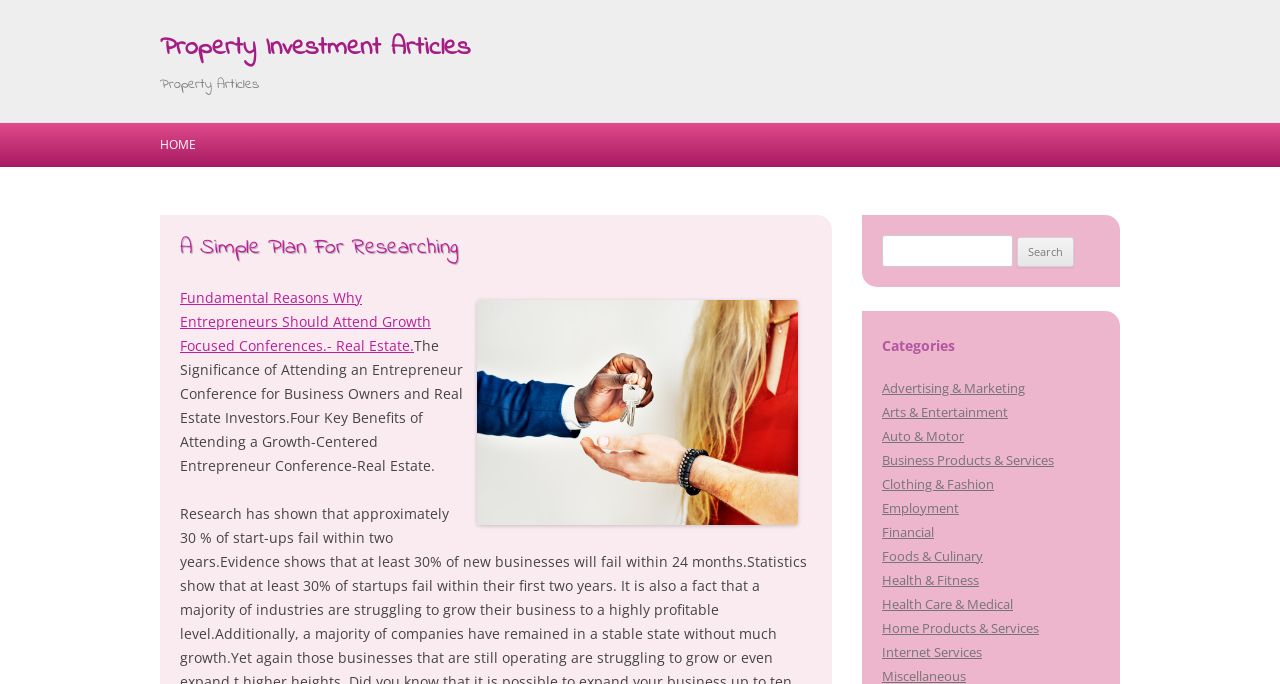Is there an image on the webpage?
From the image, provide a succinct answer in one word or a short phrase.

Yes